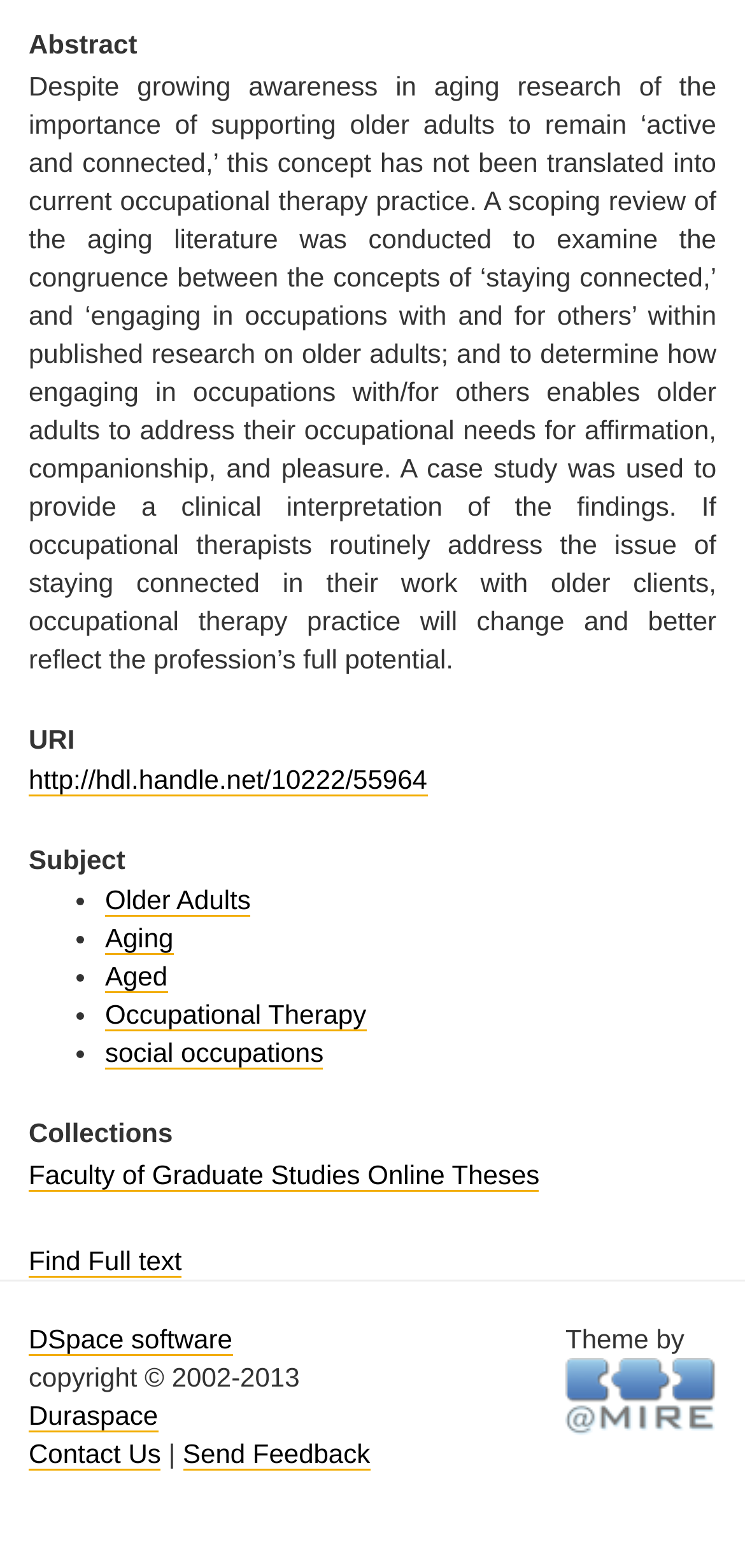Determine the bounding box coordinates of the section I need to click to execute the following instruction: "Explore the subject 'Older Adults'". Provide the coordinates as four float numbers between 0 and 1, i.e., [left, top, right, bottom].

[0.141, 0.564, 0.337, 0.585]